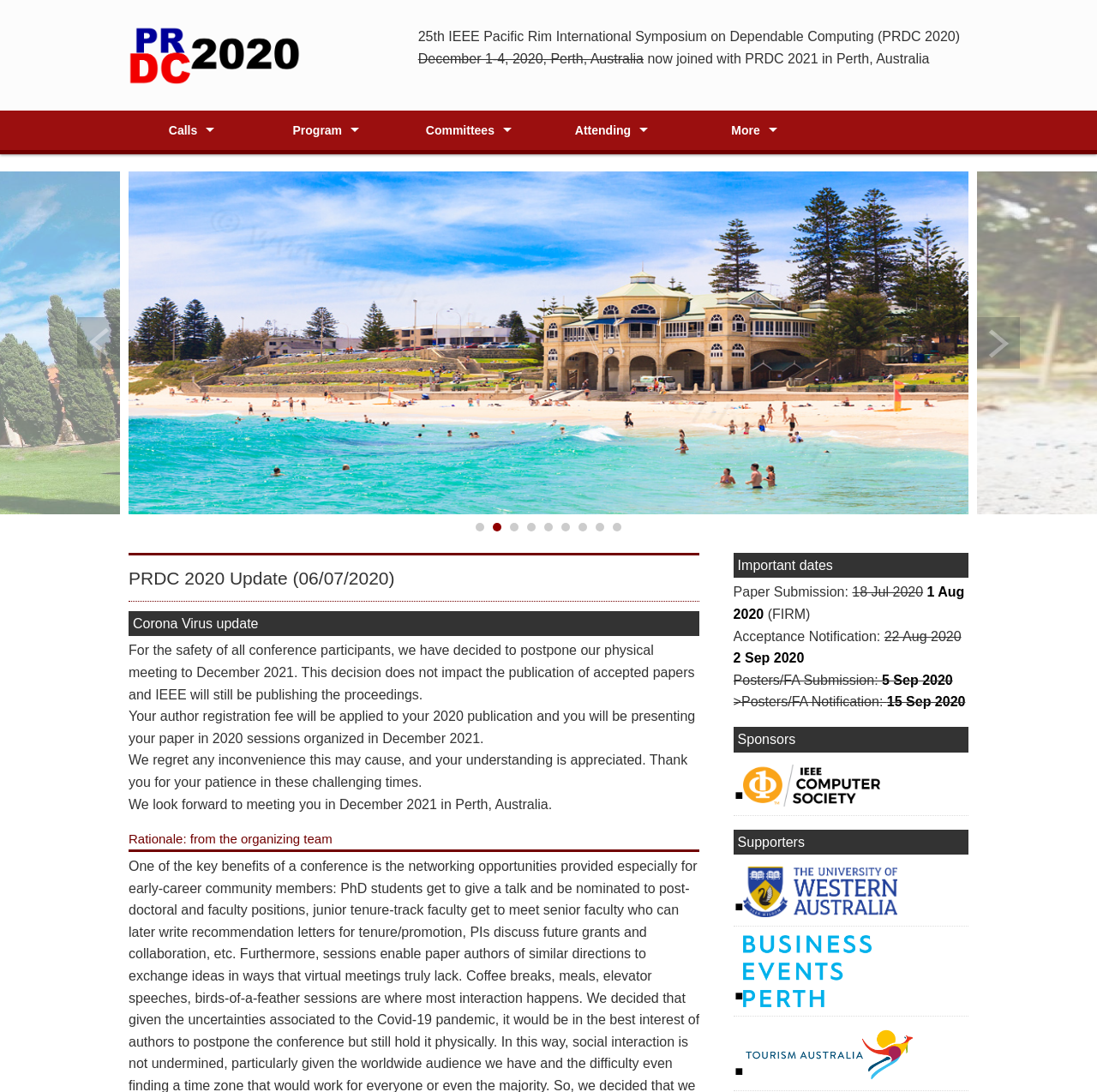Generate an in-depth caption that captures all aspects of the webpage.

The webpage is about the 25th IEEE Pacific Rim International Symposium on Dependable Computing (PRDC 2020), which was initially scheduled to take place from December 1-4, 2020, in Perth, Australia. However, due to the COVID-19 pandemic, the physical meeting has been postponed to December 2021.

At the top of the page, there is a logo of PRDC 2020, which is a link. Below the logo, there is a heading that displays the full name of the conference. Next to the heading, there is a deletion element, which is likely a formatting element.

The page is divided into several sections. The first section contains links to various pages, including "Calls", "Program", "Committees", "Attending", and "More". These links are arranged horizontally and are evenly spaced.

Below the links section, there is an update about the conference, which announces the postponement of the physical meeting to December 2021. This section is divided into several paragraphs, which provide more information about the decision and its implications.

To the right of the update section, there is a section that displays important dates related to the conference, including paper submission deadlines, acceptance notification dates, and poster submission deadlines.

Further down the page, there are sections for sponsors and supporters, which display logos of various organizations, including IEEE, UWA, BEP, and Tourism Australia.

At the bottom of the page, there are navigation buttons, including "previous" and "next" buttons, which allow users to navigate through the pages.

Overall, the webpage provides essential information about the PRDC 2020 conference, including its schedule, important dates, and sponsors.